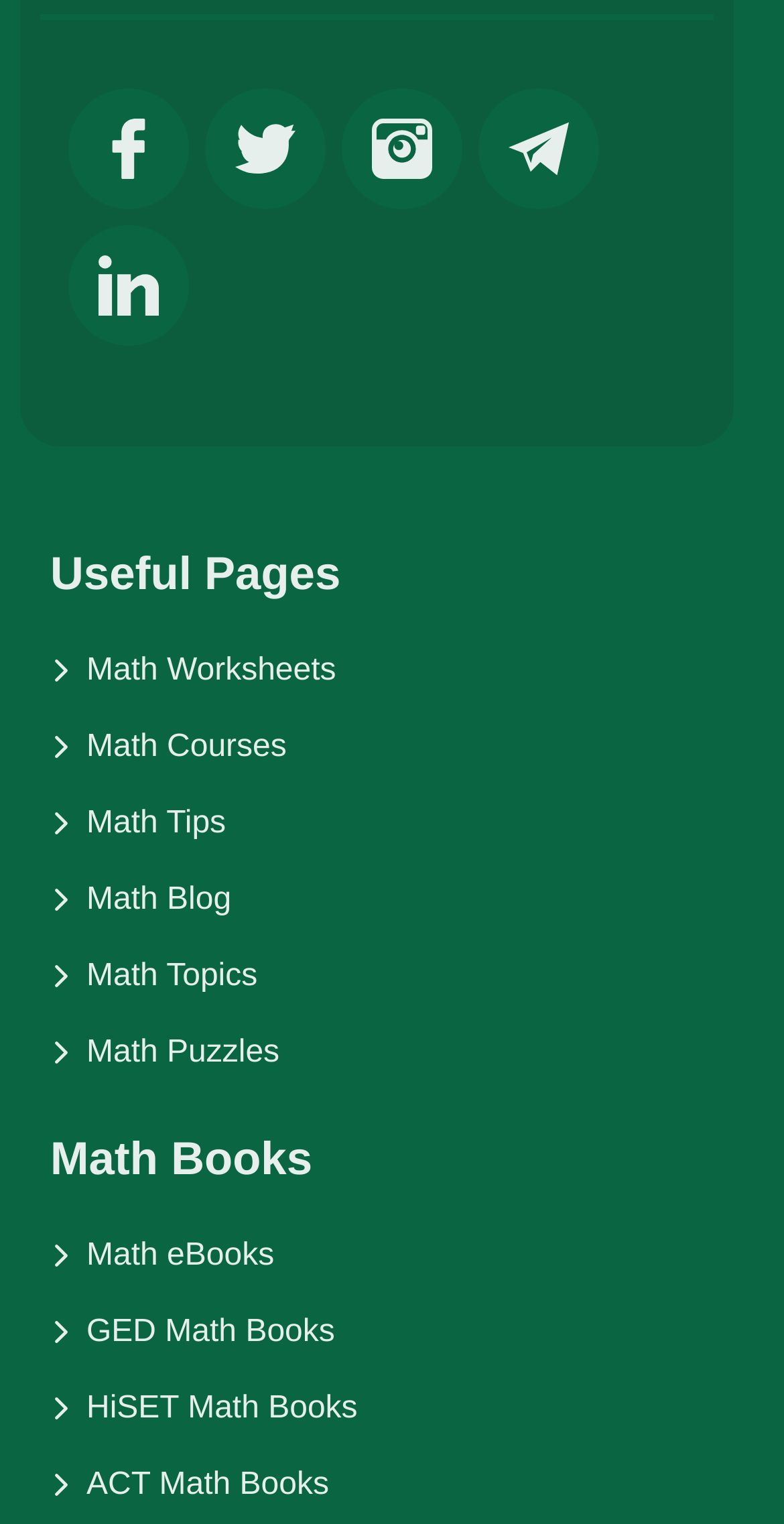How many math book categories are available?
Refer to the image and respond with a one-word or short-phrase answer.

4